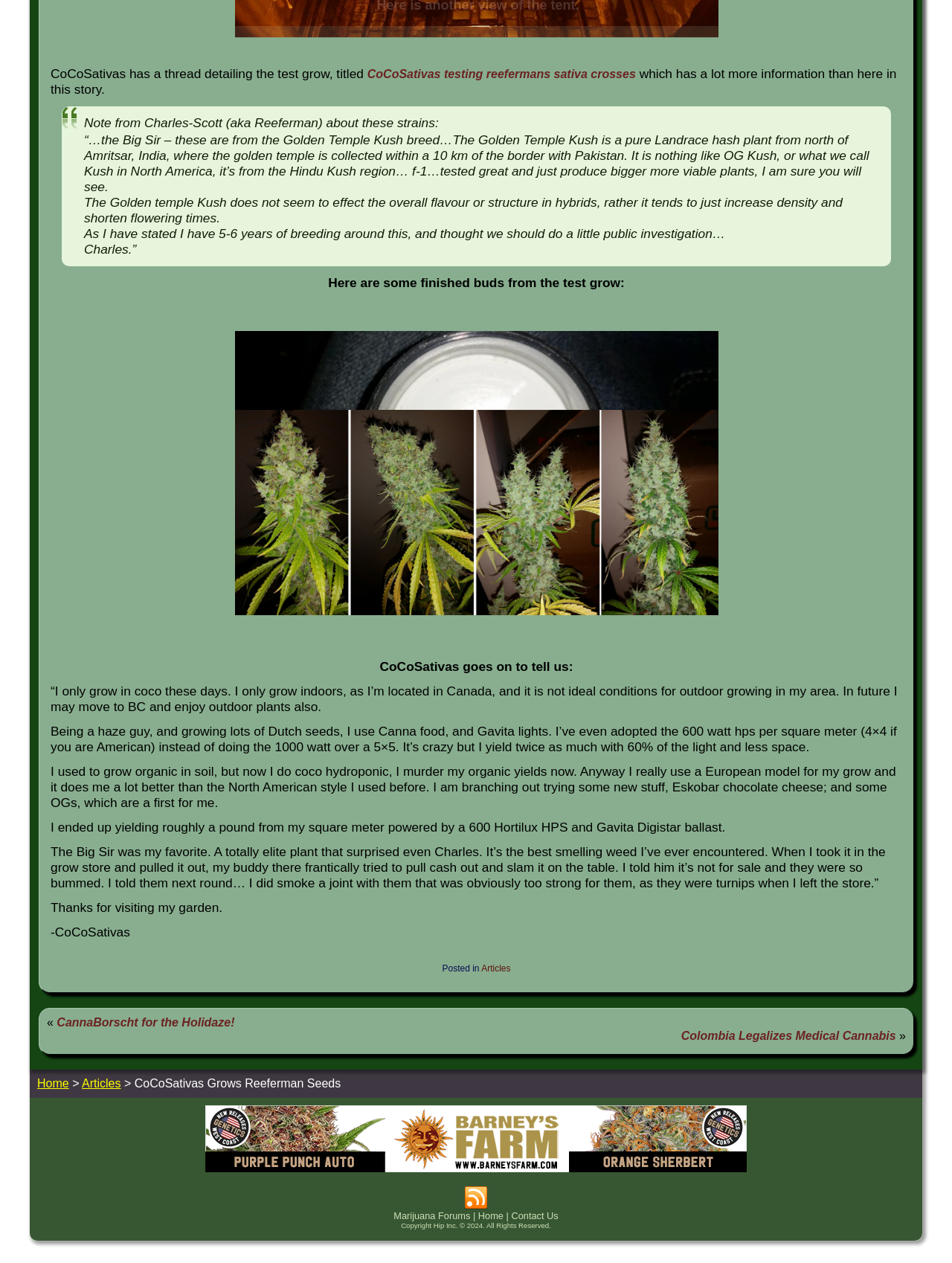Locate the bounding box coordinates of the element's region that should be clicked to carry out the following instruction: "Go to the Home page". The coordinates need to be four float numbers between 0 and 1, i.e., [left, top, right, bottom].

[0.039, 0.853, 0.072, 0.863]